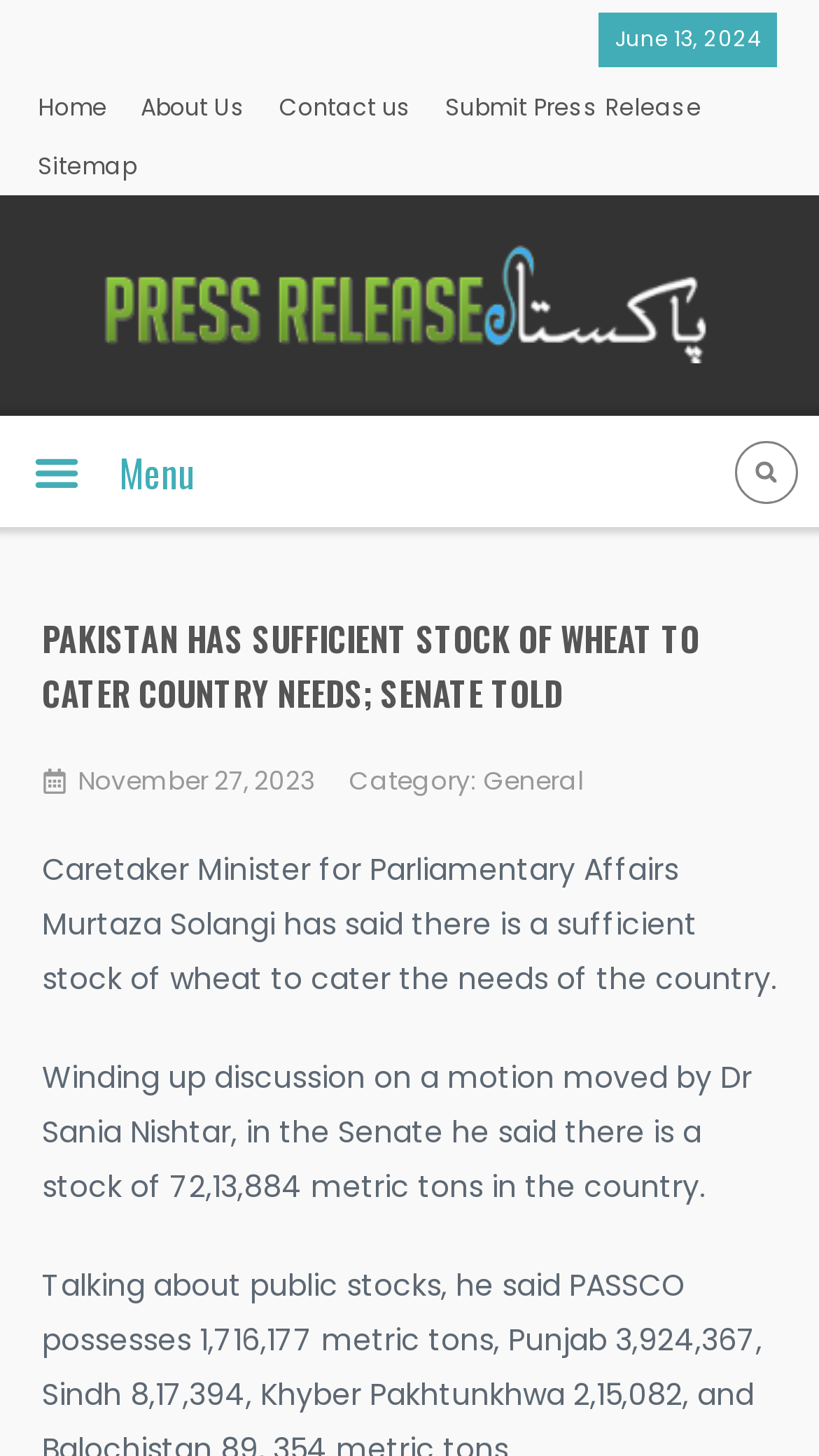Kindly determine the bounding box coordinates for the area that needs to be clicked to execute this instruction: "Toggle the Menu".

[0.026, 0.3, 0.11, 0.348]